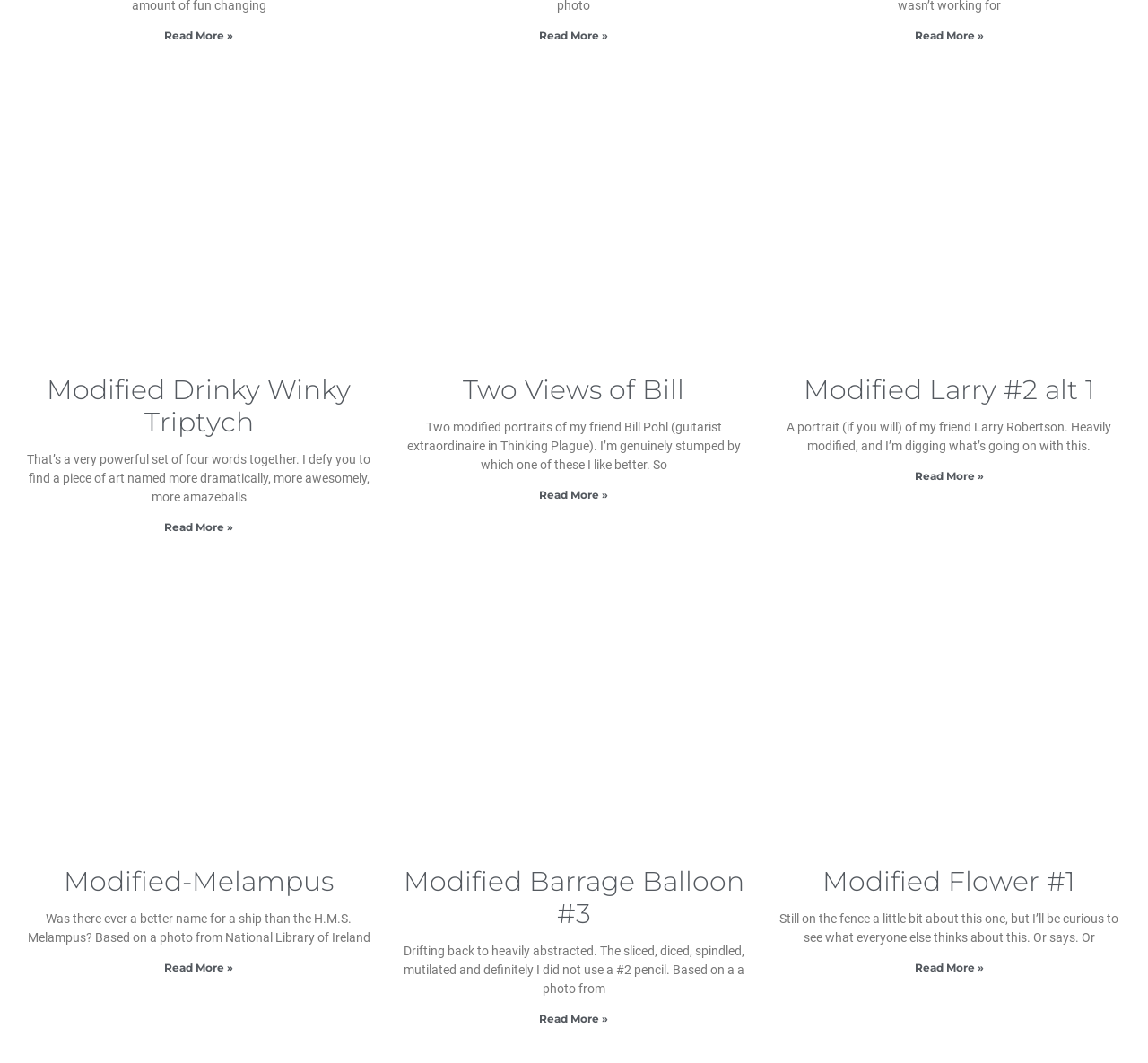Please identify the bounding box coordinates of the clickable area that will fulfill the following instruction: "View the article about Two Views of Bill". The coordinates should be in the format of four float numbers between 0 and 1, i.e., [left, top, right, bottom].

[0.346, 0.086, 0.654, 0.335]